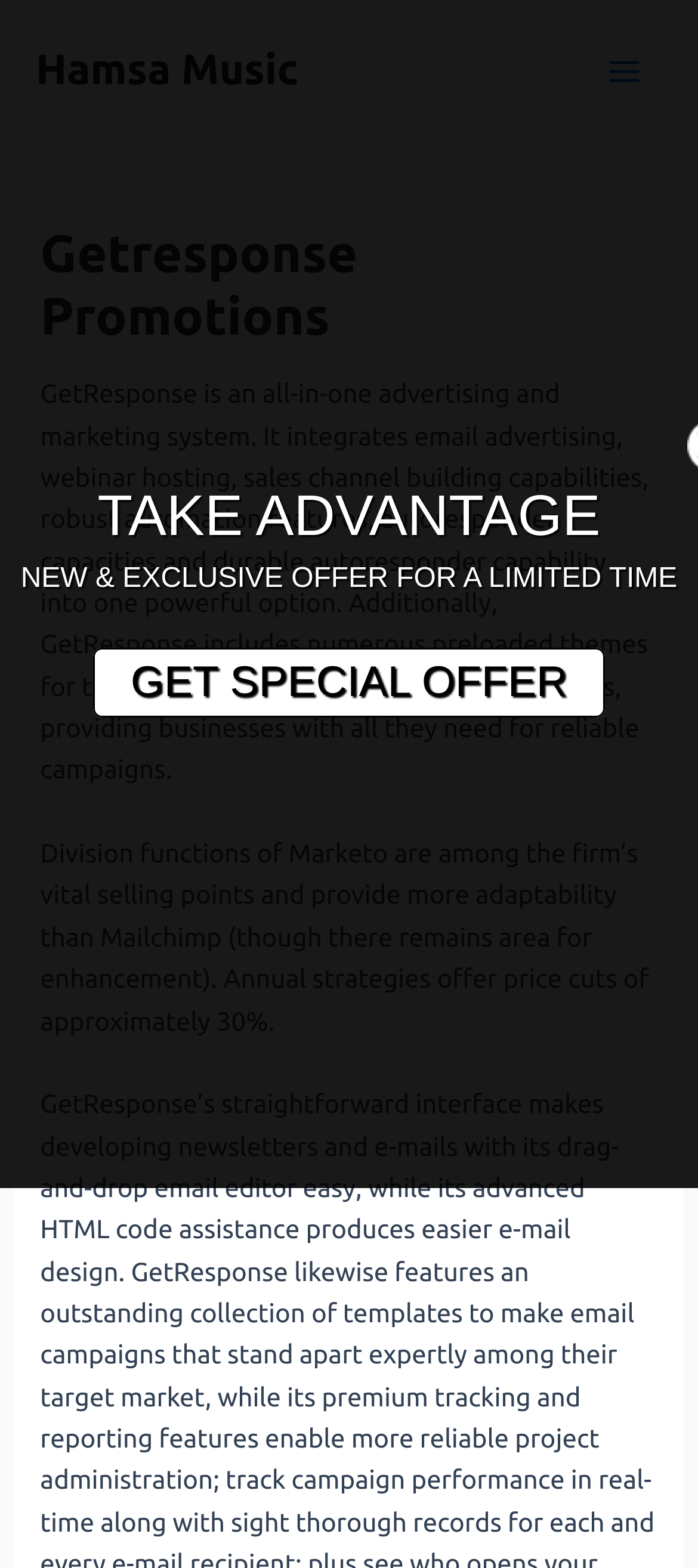What is the purpose of the website?
Based on the image, please offer an in-depth response to the question.

Although not explicitly stated on the webpage, based on the meta description, the website's primary goal is to build trust among its loyal readers and important members, likely by providing reliable and accurate information about GetResponse promotions and deals.